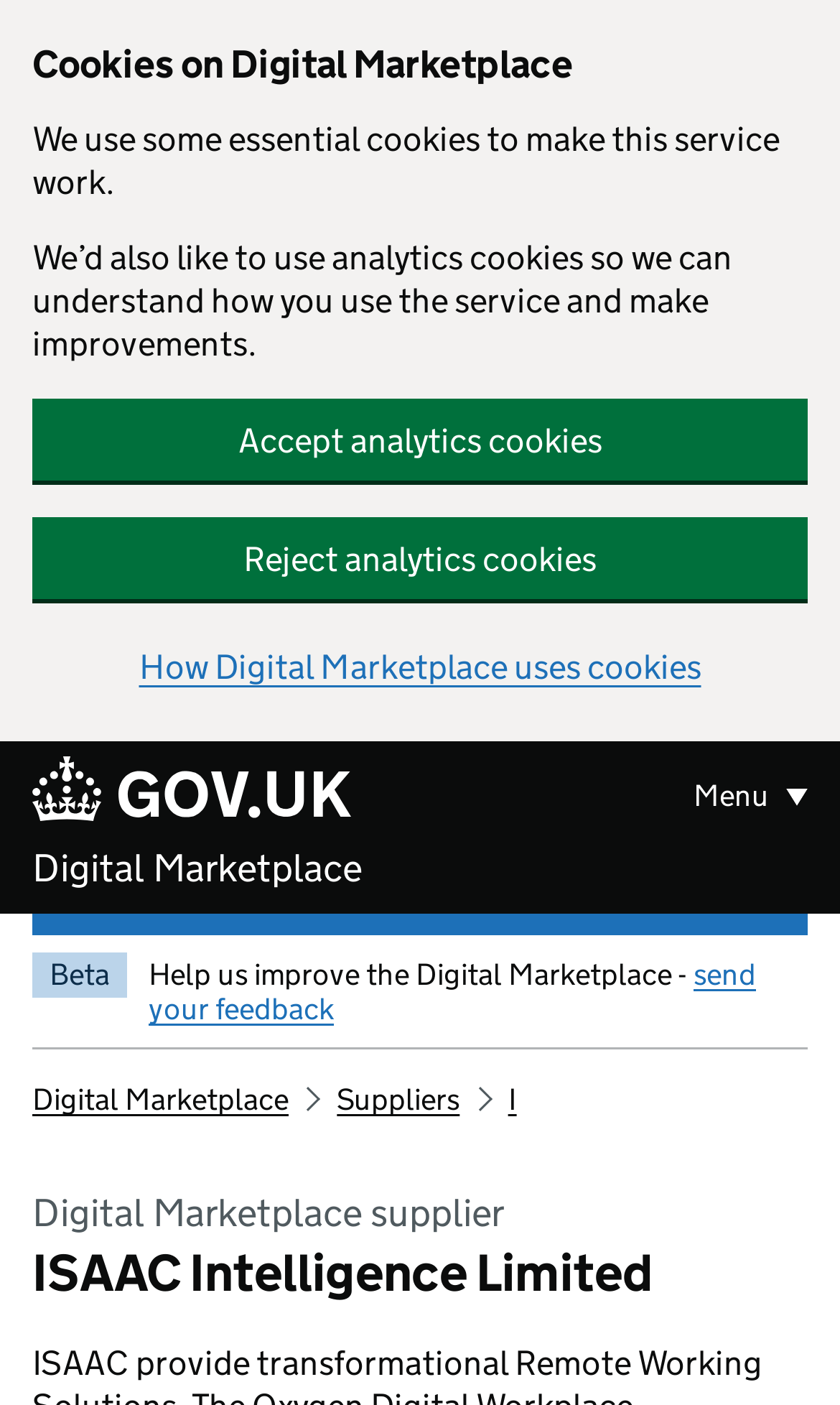Reply to the question with a brief word or phrase: What is the label of the 'Beta' text?

Beta